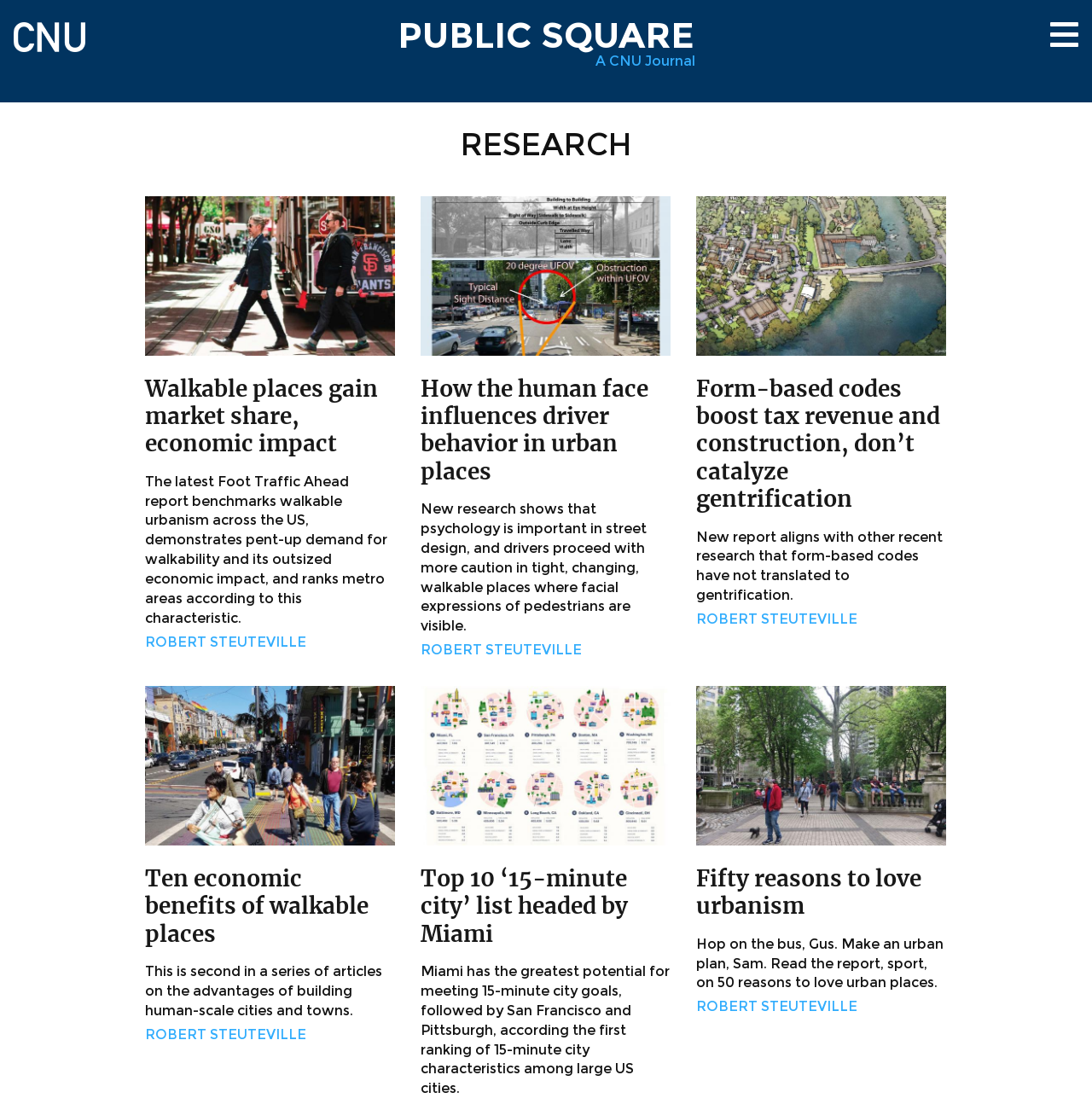Determine the bounding box coordinates for the clickable element to execute this instruction: "Click the 'Home' link". Provide the coordinates as four float numbers between 0 and 1, i.e., [left, top, right, bottom].

[0.012, 0.02, 0.078, 0.034]